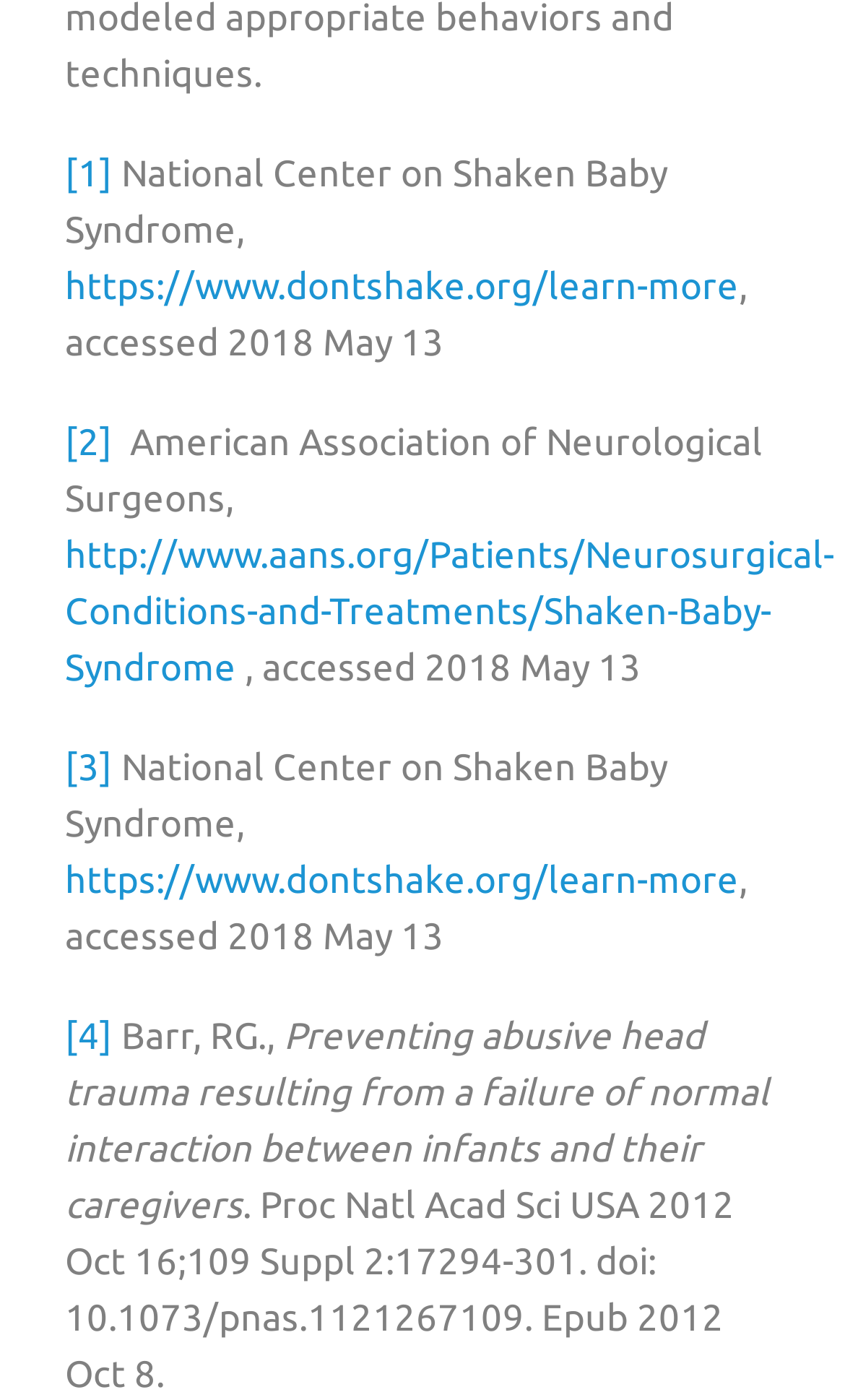How many references are listed on the webpage?
Based on the image, answer the question with a single word or brief phrase.

4